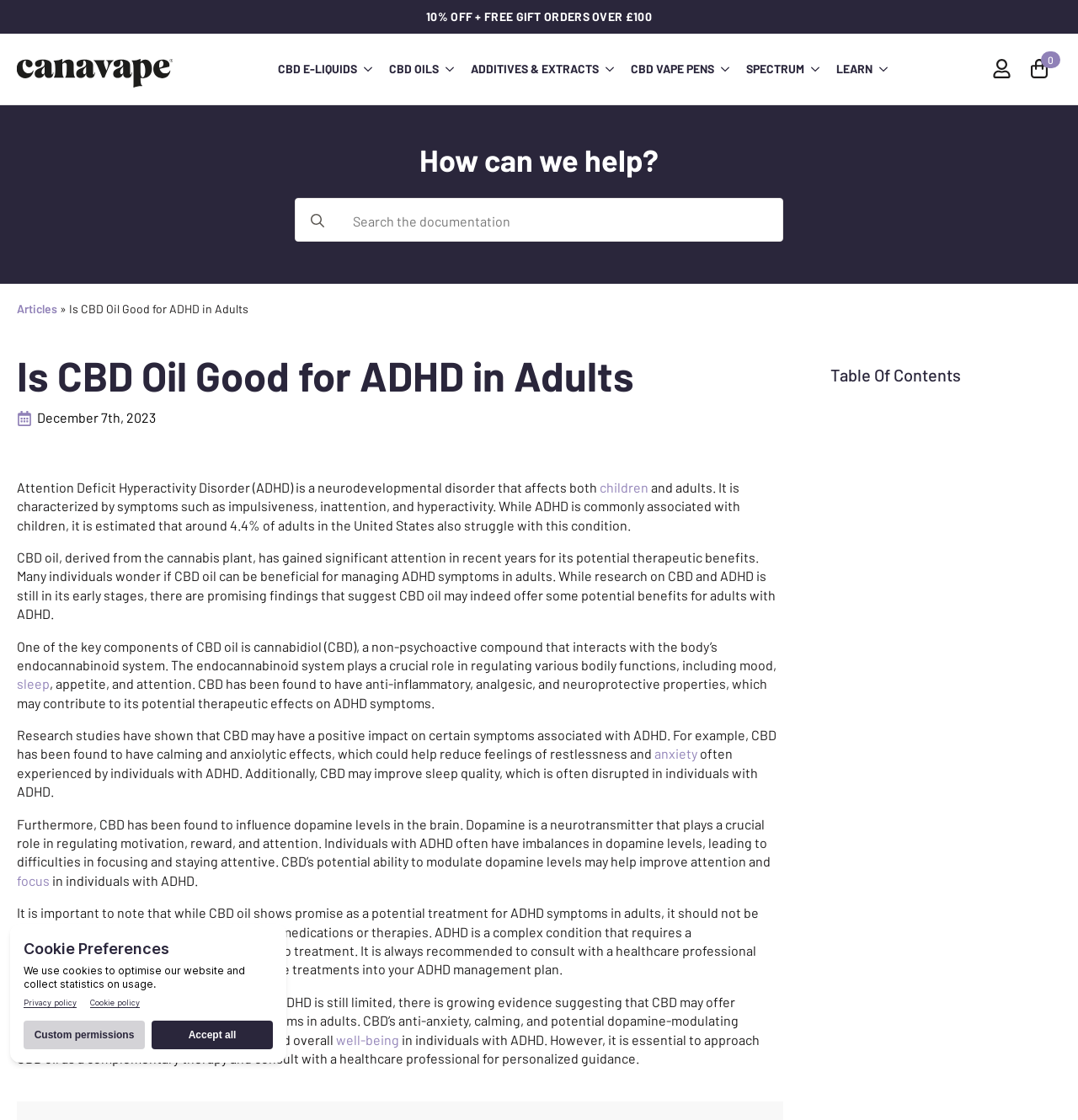Pinpoint the bounding box coordinates of the area that must be clicked to complete this instruction: "Click on 'My Account'".

[0.92, 0.053, 0.938, 0.07]